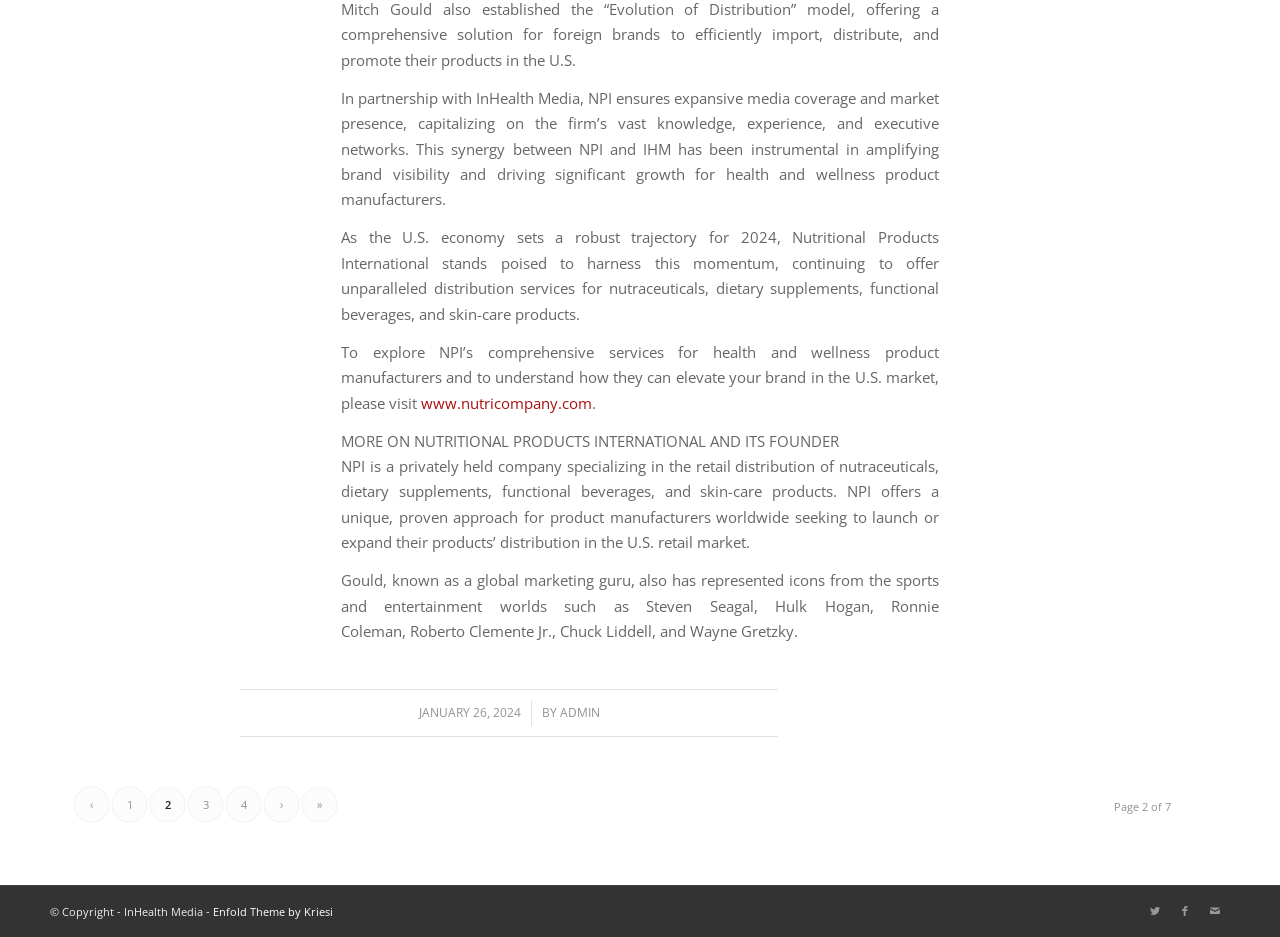Please identify the bounding box coordinates of the element I should click to complete this instruction: 'go to the next page'. The coordinates should be given as four float numbers between 0 and 1, like this: [left, top, right, bottom].

[0.206, 0.84, 0.234, 0.877]